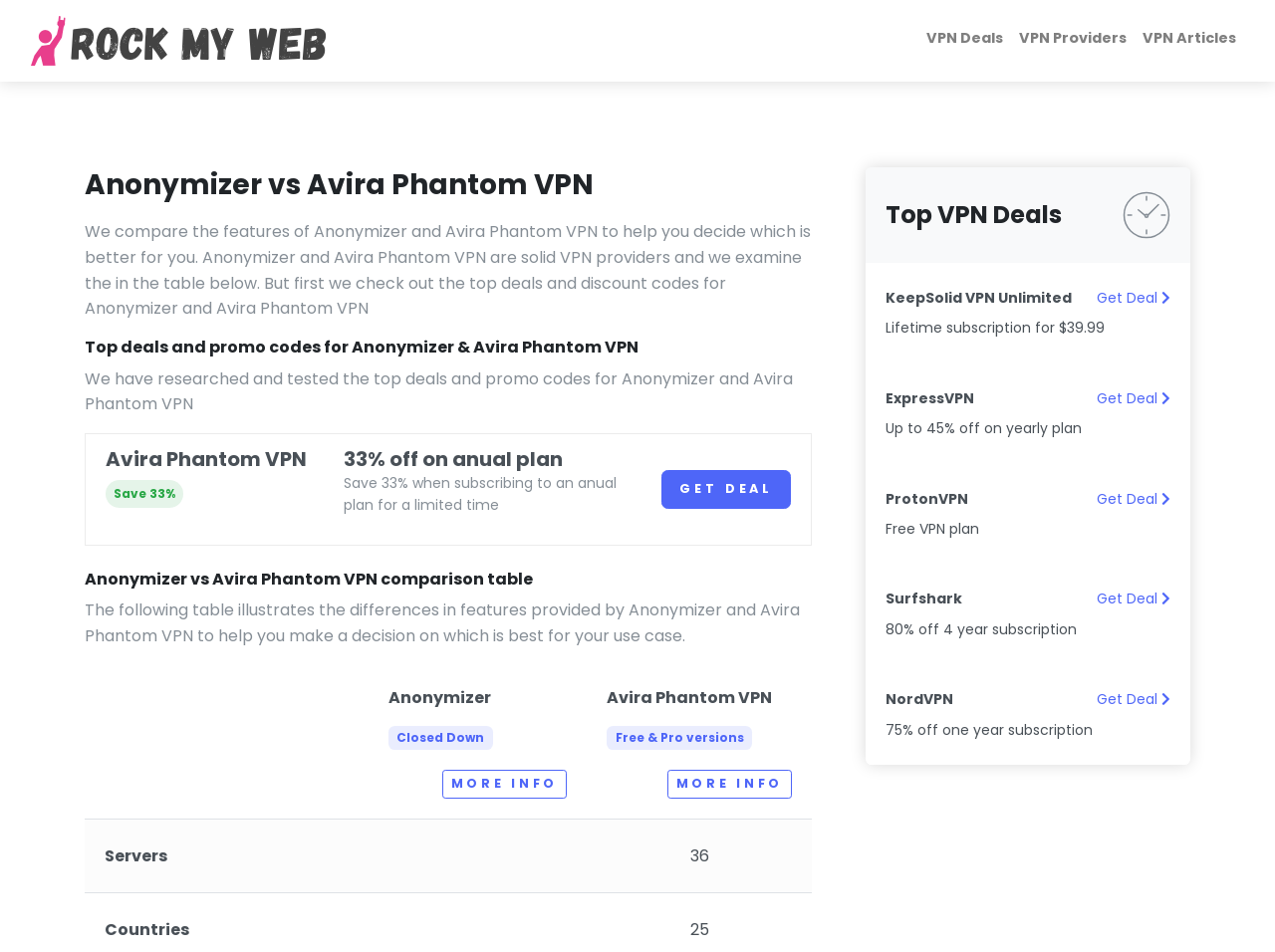What is the discount offered by Avira Phantom VPN?
Please provide a comprehensive answer based on the information in the image.

According to the webpage, Avira Phantom VPN is offering a 33% discount on its annual plan for a limited time.